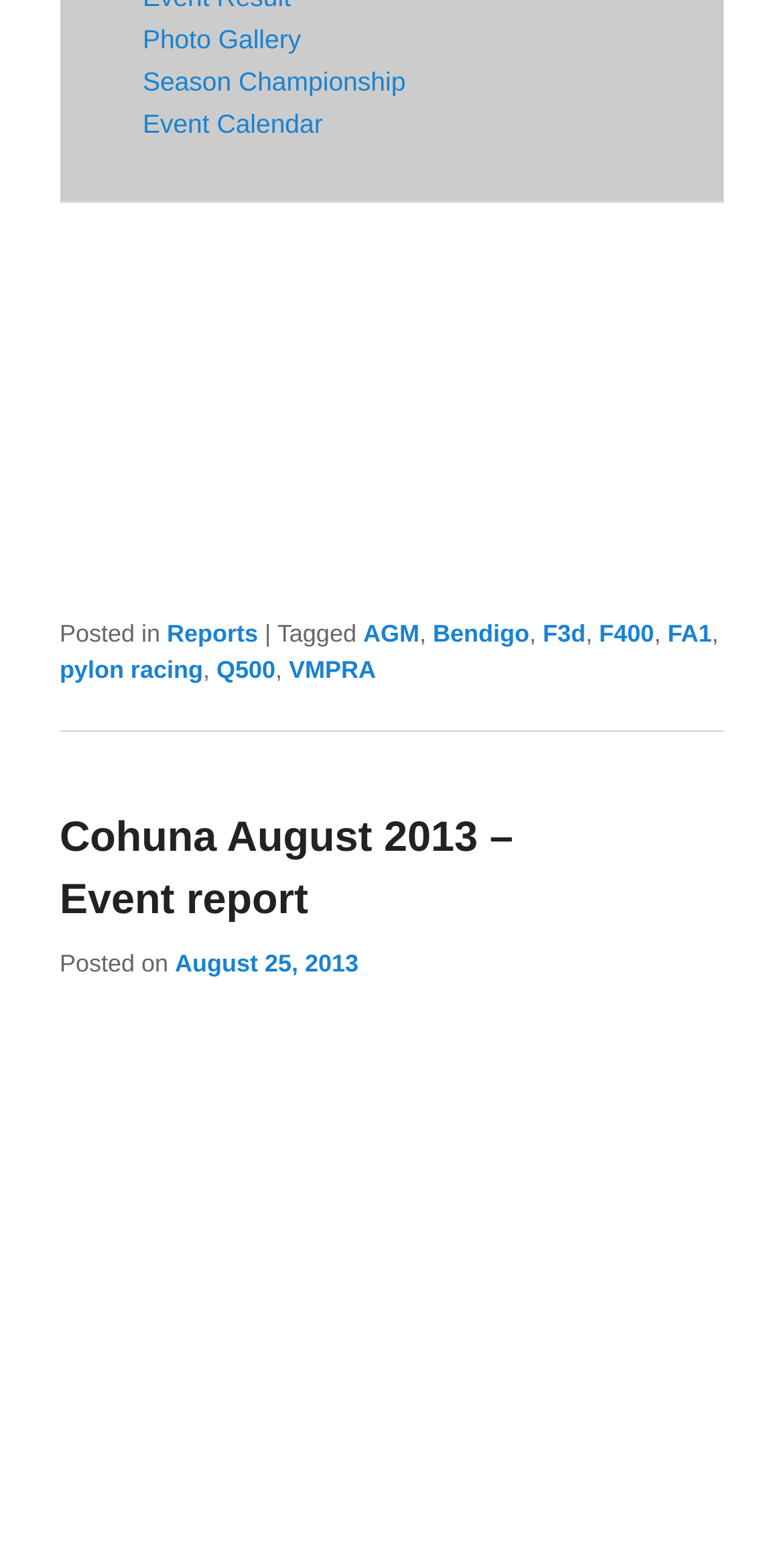What is the name of the event reported?
Carefully examine the image and provide a detailed answer to the question.

The event name can be found in the heading of the webpage, which is 'Cohuna August 2013 – Event report'. This heading is located in the HeaderAsNonLandmark section of the webpage.